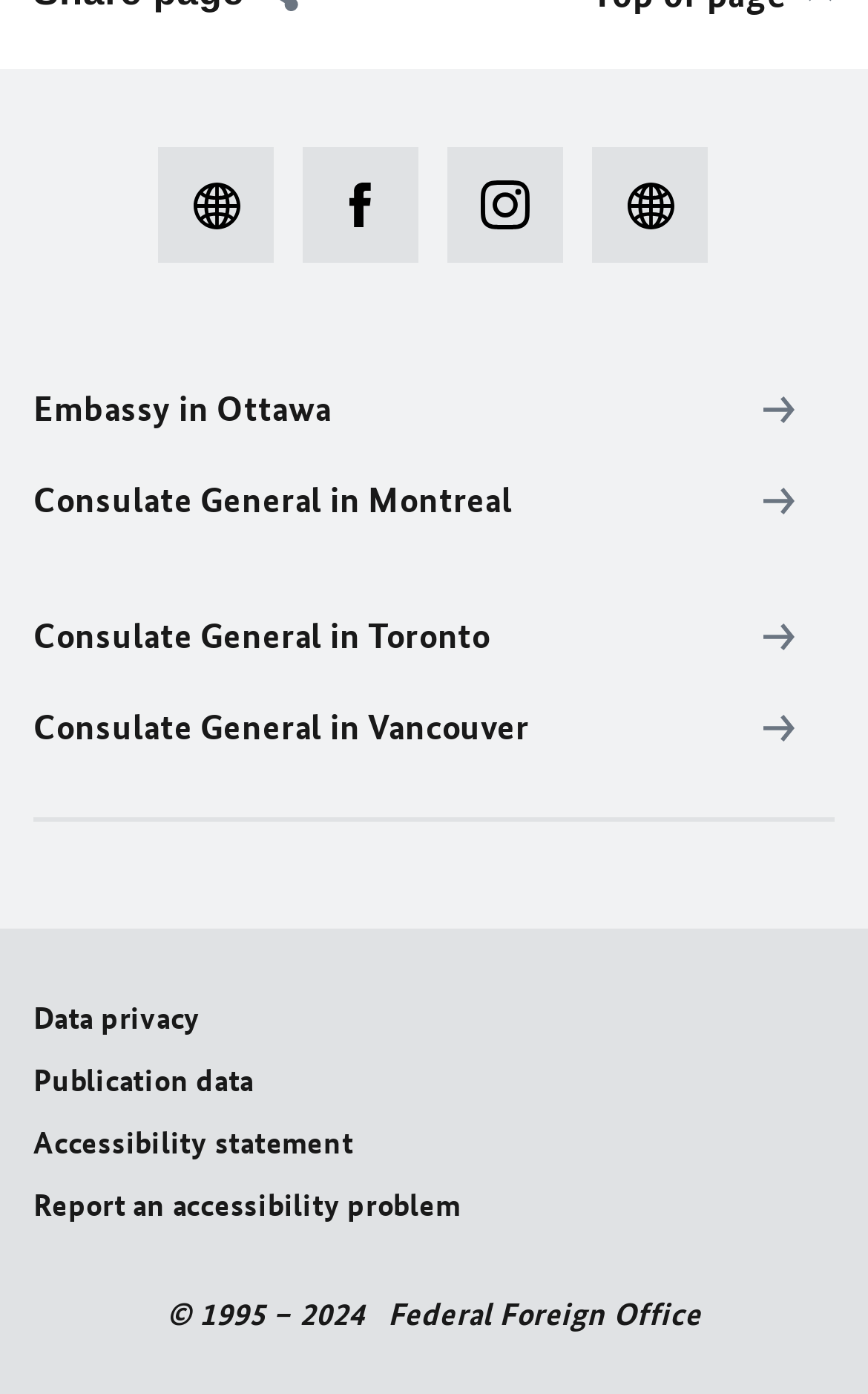Could you determine the bounding box coordinates of the clickable element to complete the instruction: "Go to Embassy in Ottawa"? Provide the coordinates as four float numbers between 0 and 1, i.e., [left, top, right, bottom].

[0.015, 0.261, 0.962, 0.326]